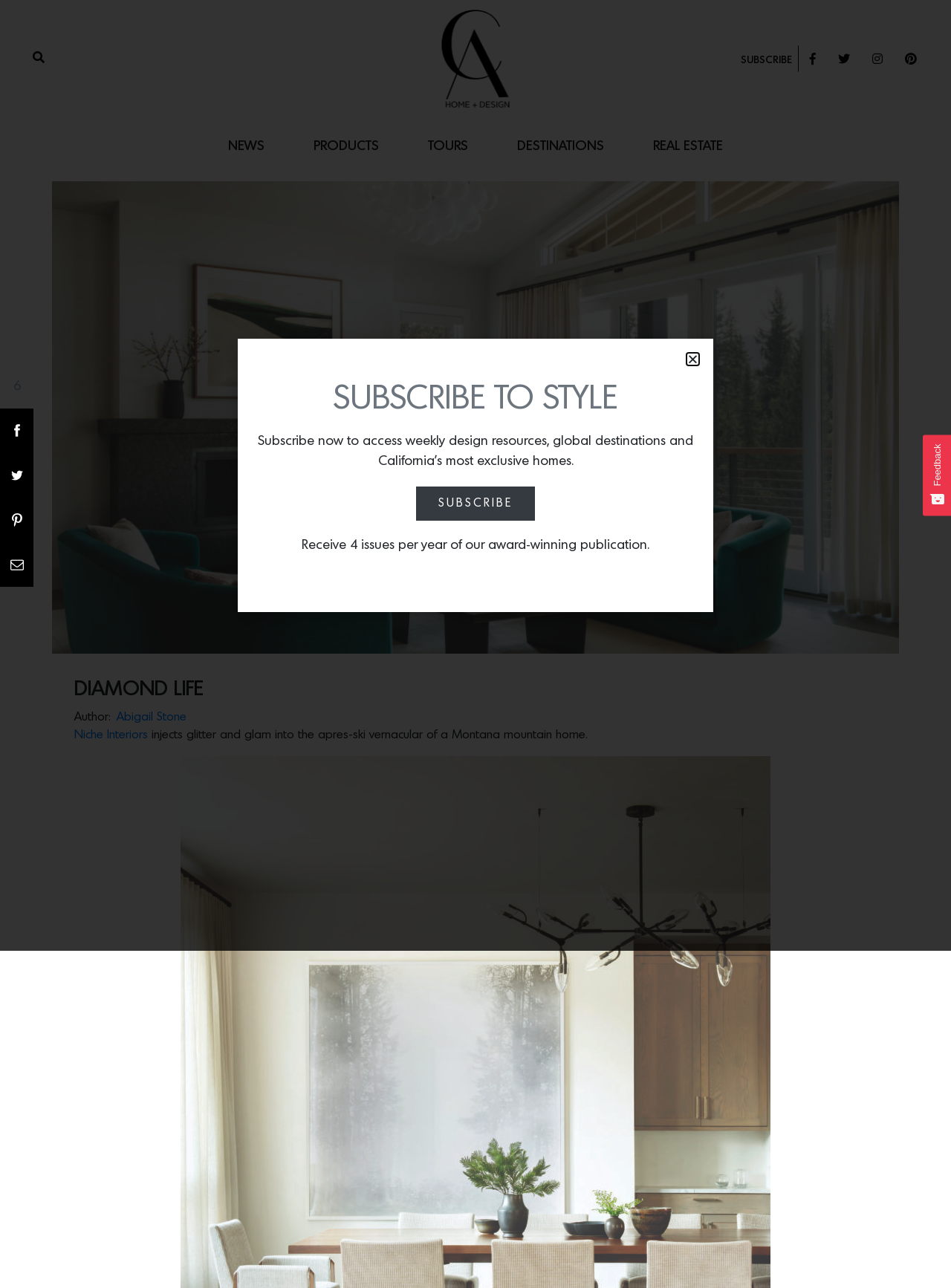Bounding box coordinates are given in the format (top-left x, top-left y, bottom-right x, bottom-right y). All values should be floating point numbers between 0 and 1. Provide the bounding box coordinate for the UI element described as: SUBSCRIBE

[0.772, 0.035, 0.84, 0.056]